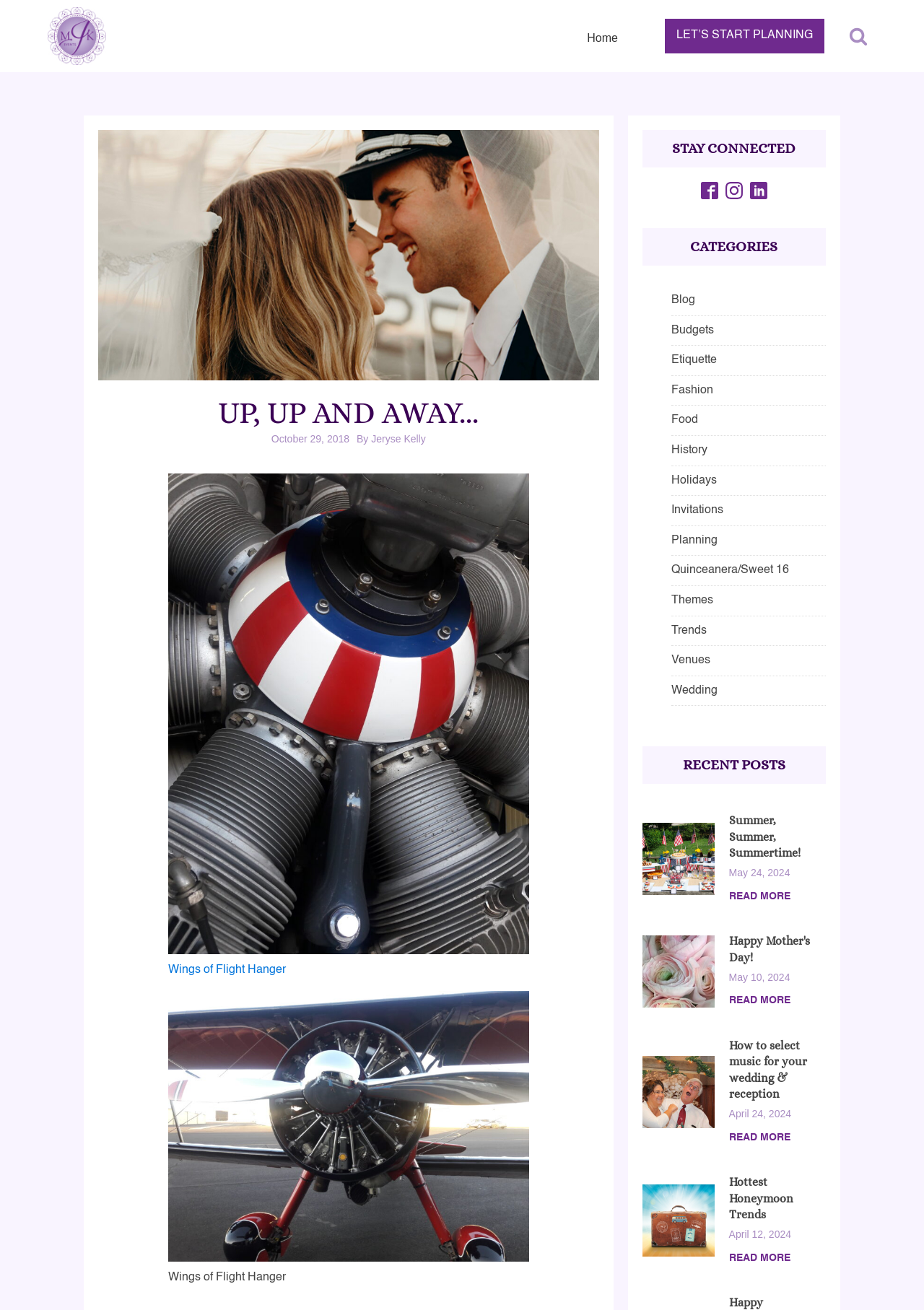Describe every aspect of the webpage in a detailed manner.

This webpage is about MJK Events, a wedding planning and event management company. At the top left corner, there is a brand logo of MJK Events, which is a link. Next to it, there are navigation links, including "Home" and "LET'S START PLANNING". On the top right corner, there is a search button with a magnifying glass icon.

Below the navigation links, there is a large heading "UP, UP AND AWAY..." followed by a date "October 29, 2018" and the author's name "Jeryse Kelly". Underneath, there are two figures with captions, which are likely images related to the event.

On the right side of the page, there are social media links, including Facebook, Instagram, and LinkedIn, with their respective icons. Below these links, there is a section titled "CATEGORIES" with multiple links to different categories, such as "Blog", "Budgets", "Etiquette", and more.

Further down the page, there is a section titled "RECENT POSTS" with multiple links to recent articles, including "Summer, Summer, Summertime!", "Happy Mother's Day!", and more. Each article has a date and a "READ MORE" link.